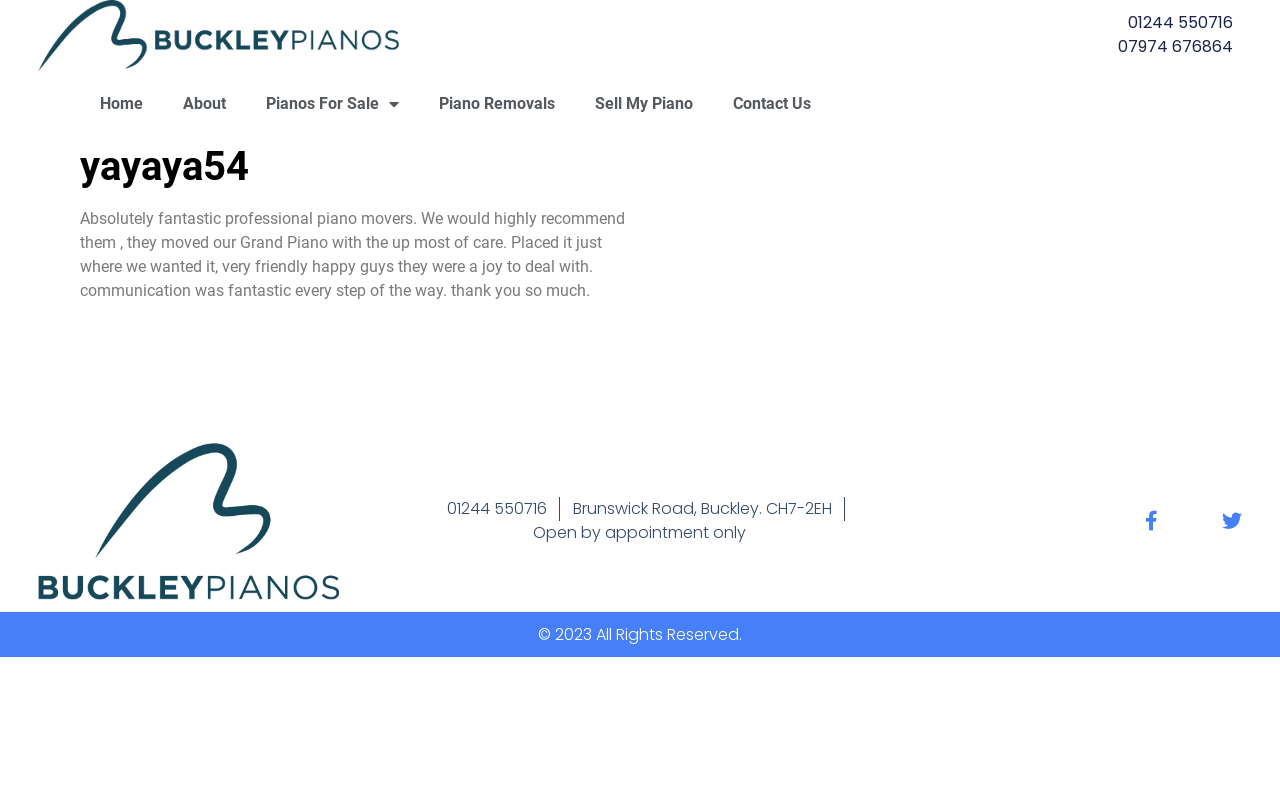Explain in detail what is displayed on the webpage.

The webpage is about Buckley Pianos, a piano-related business. At the top left, there is a link with no text, followed by two phone numbers, "01244 550716" and "07974 676864", positioned side by side. Below these phone numbers, there is a row of navigation links, including "Home", "About", "Pianos For Sale" with a dropdown menu, "Piano Removals", "Sell My Piano", and "Contact Us", arranged from left to right.

Further down, there is a large heading "yayaya54" that spans almost the entire width of the page. Below this heading, there is a testimonial paragraph praising the professional piano movers, describing their friendly and careful service.

At the bottom of the page, there is a section with contact information, including the phone number "01244 550716" again, an address "Brunswick Road, Buckley. CH7-2EH", and a note "Open by appointment only". Finally, there is a copyright notice "© 2023 All Rights Reserved." at the very bottom of the page.